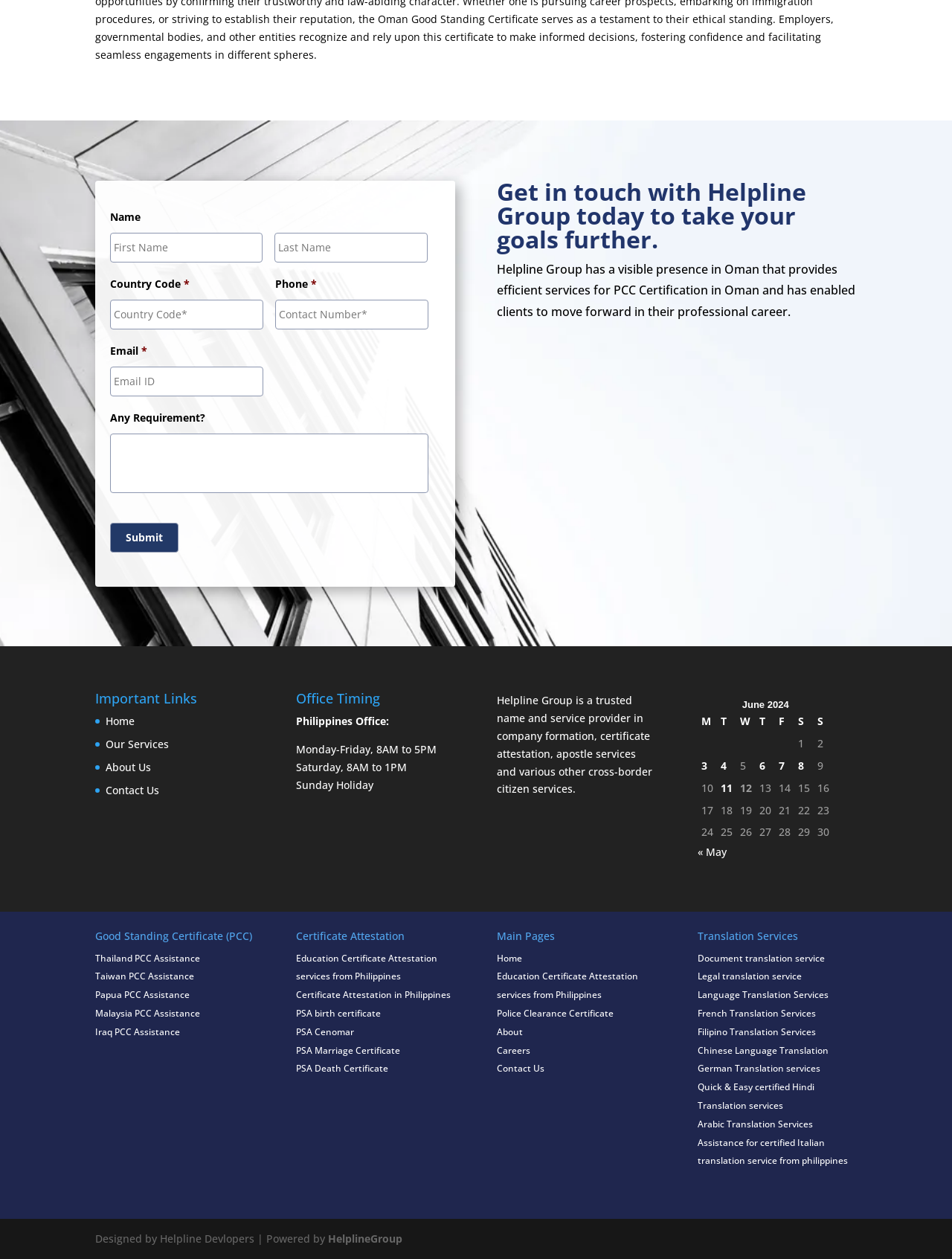Provide the bounding box coordinates of the UI element this sentence describes: "HelplineGroup".

[0.345, 0.978, 0.423, 0.99]